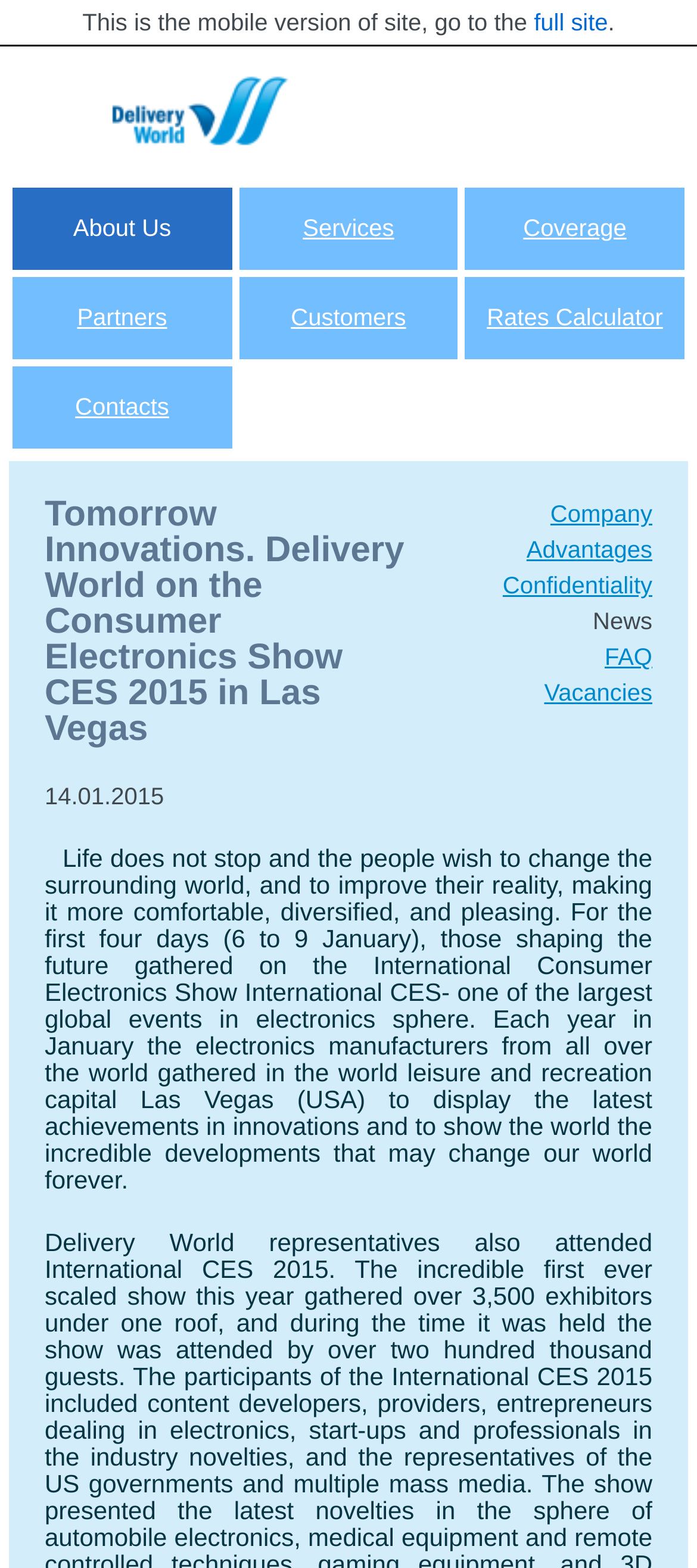Identify the bounding box of the HTML element described here: "Company". Provide the coordinates as four float numbers between 0 and 1: [left, top, right, bottom].

[0.79, 0.319, 0.936, 0.336]